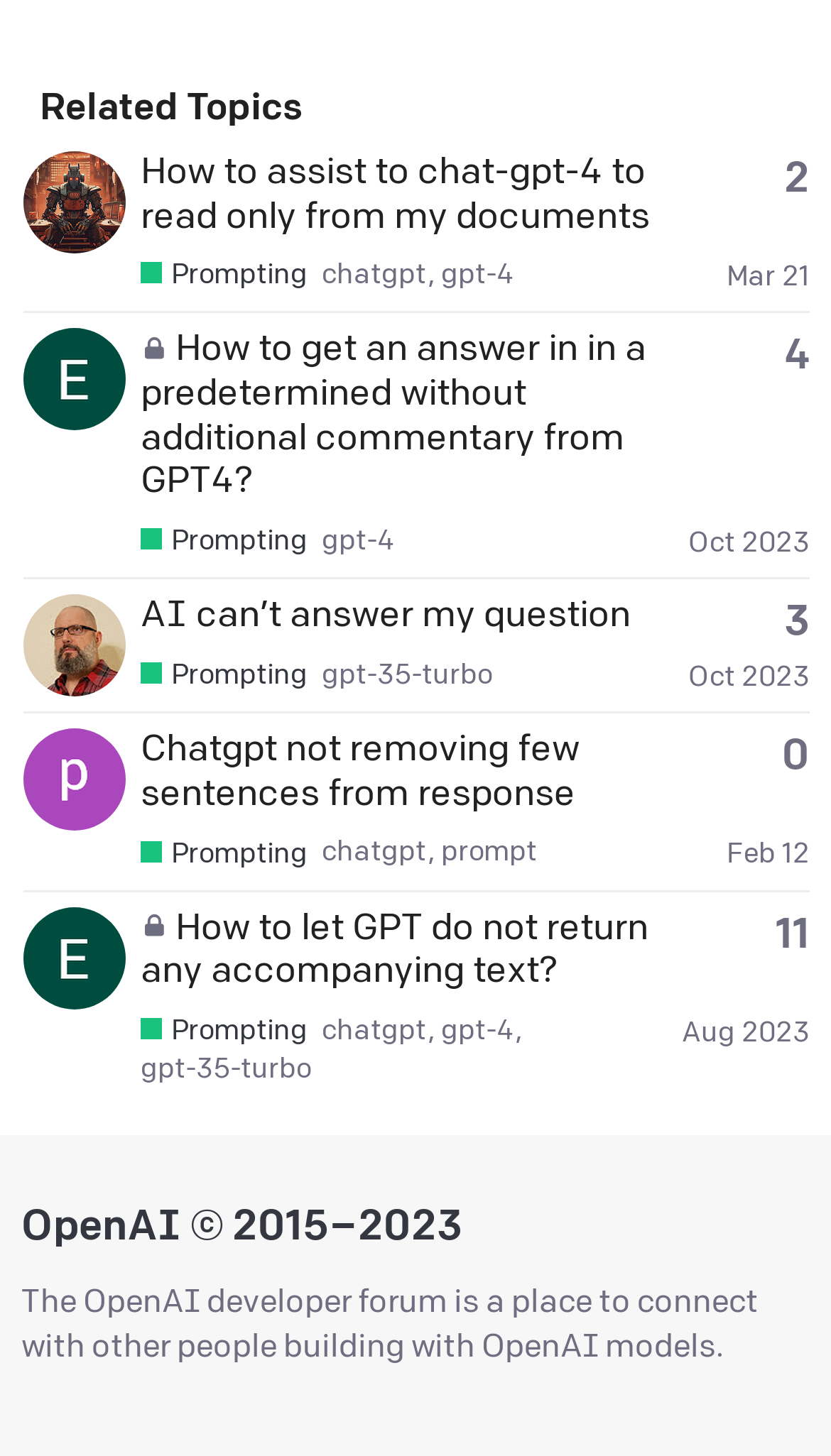Highlight the bounding box coordinates of the region I should click on to meet the following instruction: "View topic 'How to get an answer in in a predetermined without additional commentary from GPT4?'".

[0.027, 0.215, 0.974, 0.397]